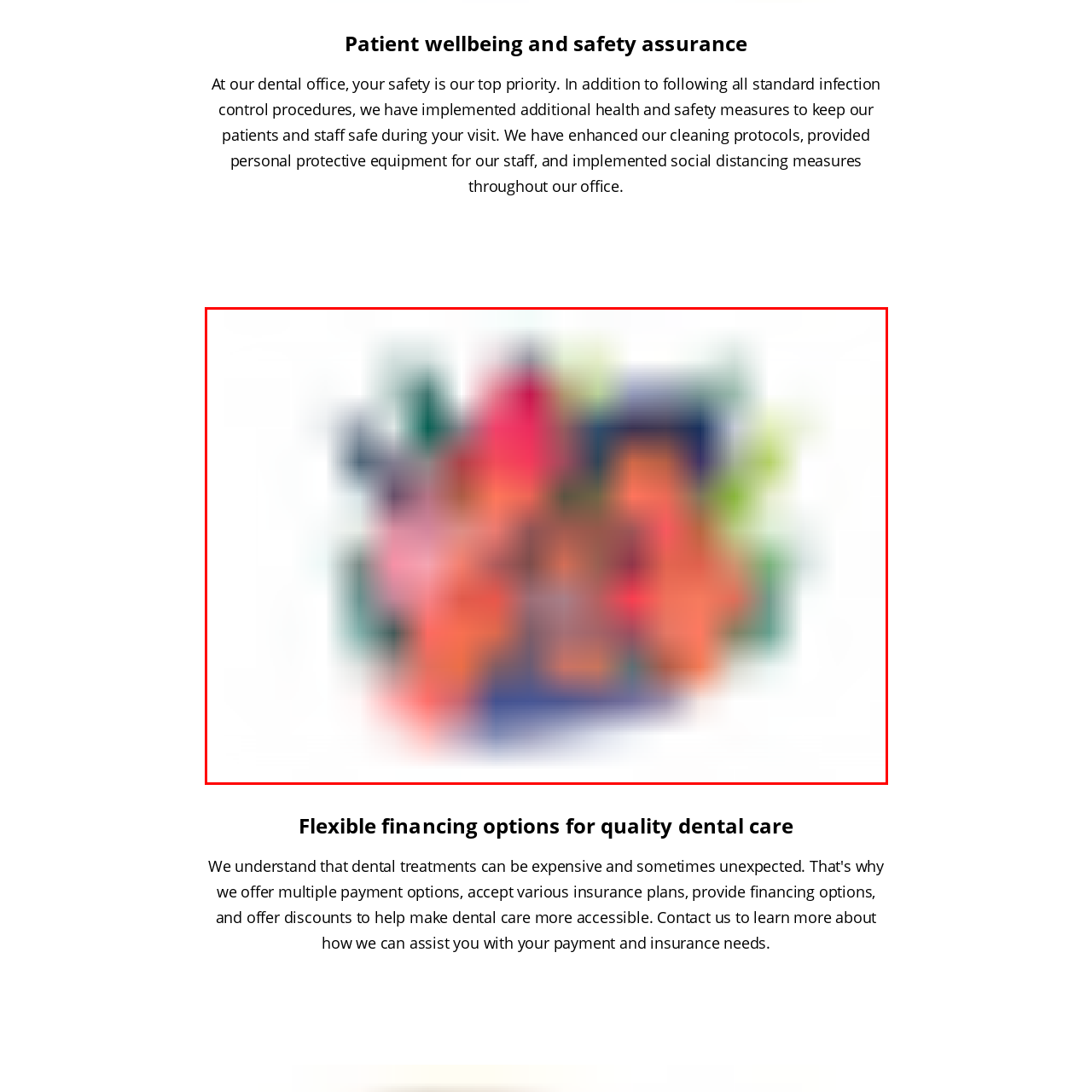Please examine the image within the red bounding box and provide an answer to the following question using a single word or phrase:
What is the tone of the design?

Friendly and approachable